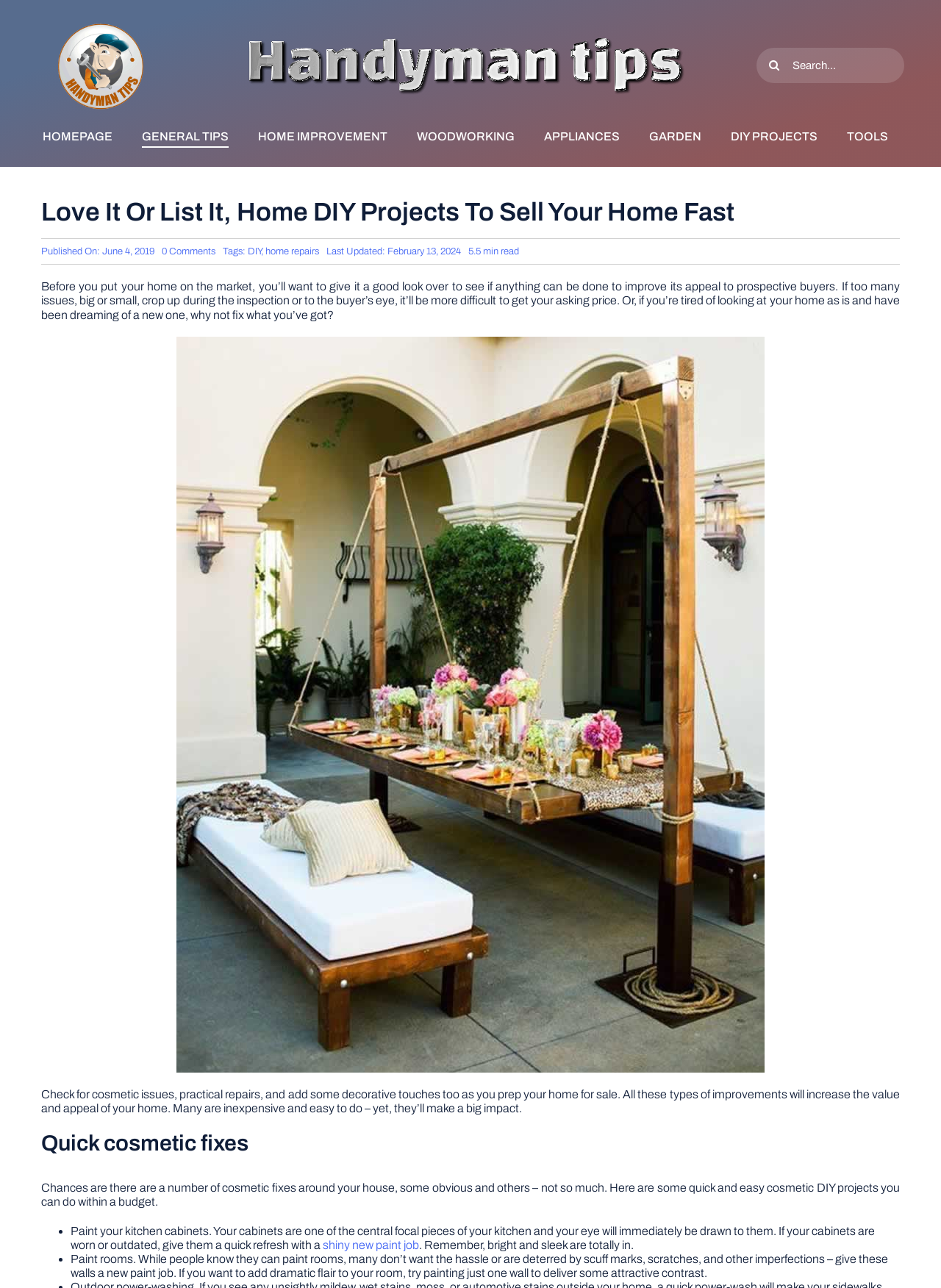From the webpage screenshot, predict the bounding box coordinates (top-left x, top-left y, bottom-right x, bottom-right y) for the UI element described here: Go to Top

[0.904, 0.711, 0.941, 0.731]